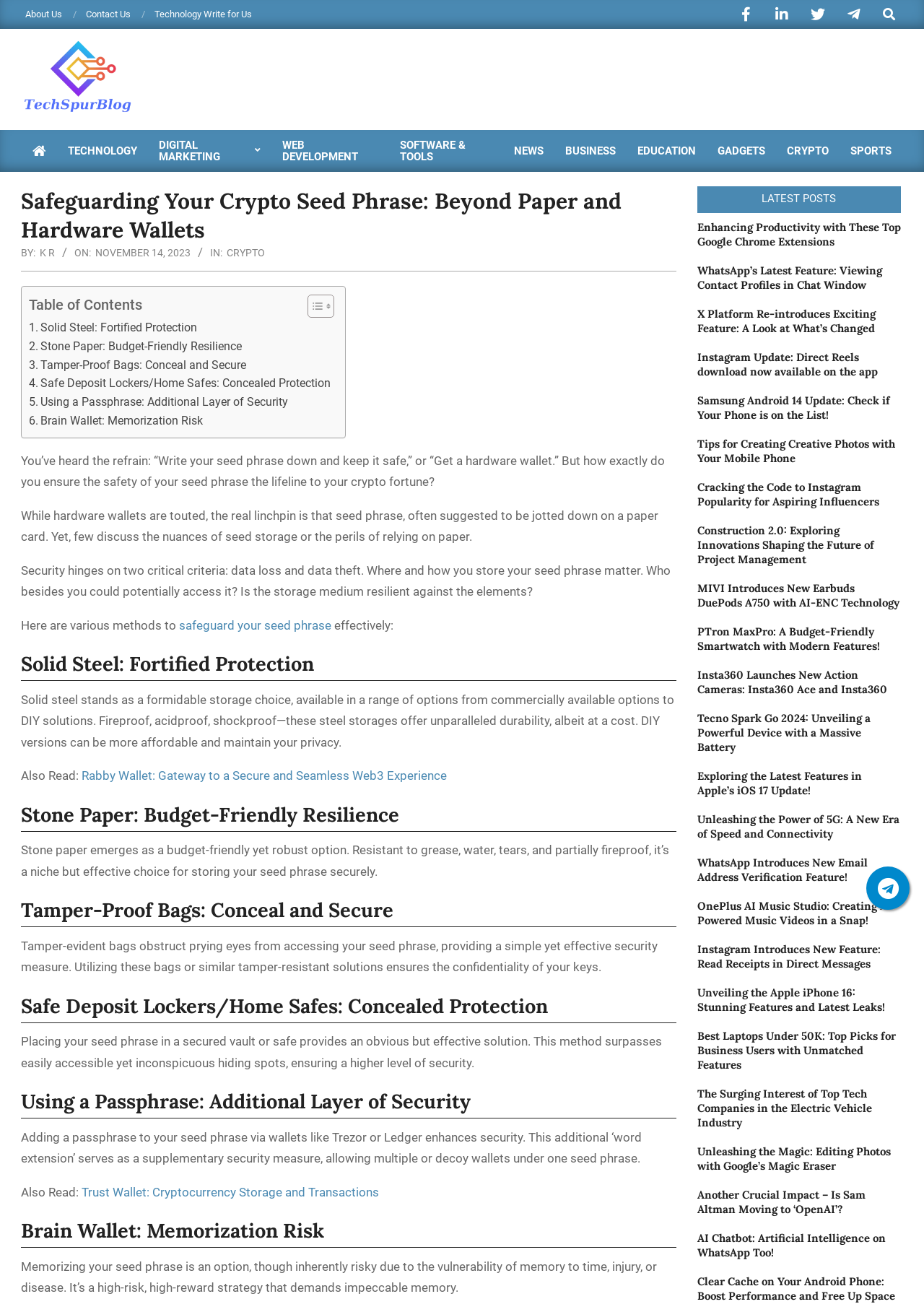What type of storage is fireproof, acidproof, and shockproof?
From the details in the image, provide a complete and detailed answer to the question.

The article describes solid steel as a storage choice that offers unparalleled durability, being fireproof, acidproof, and shockproof, making it a formidable option for storing a crypto seed phrase.